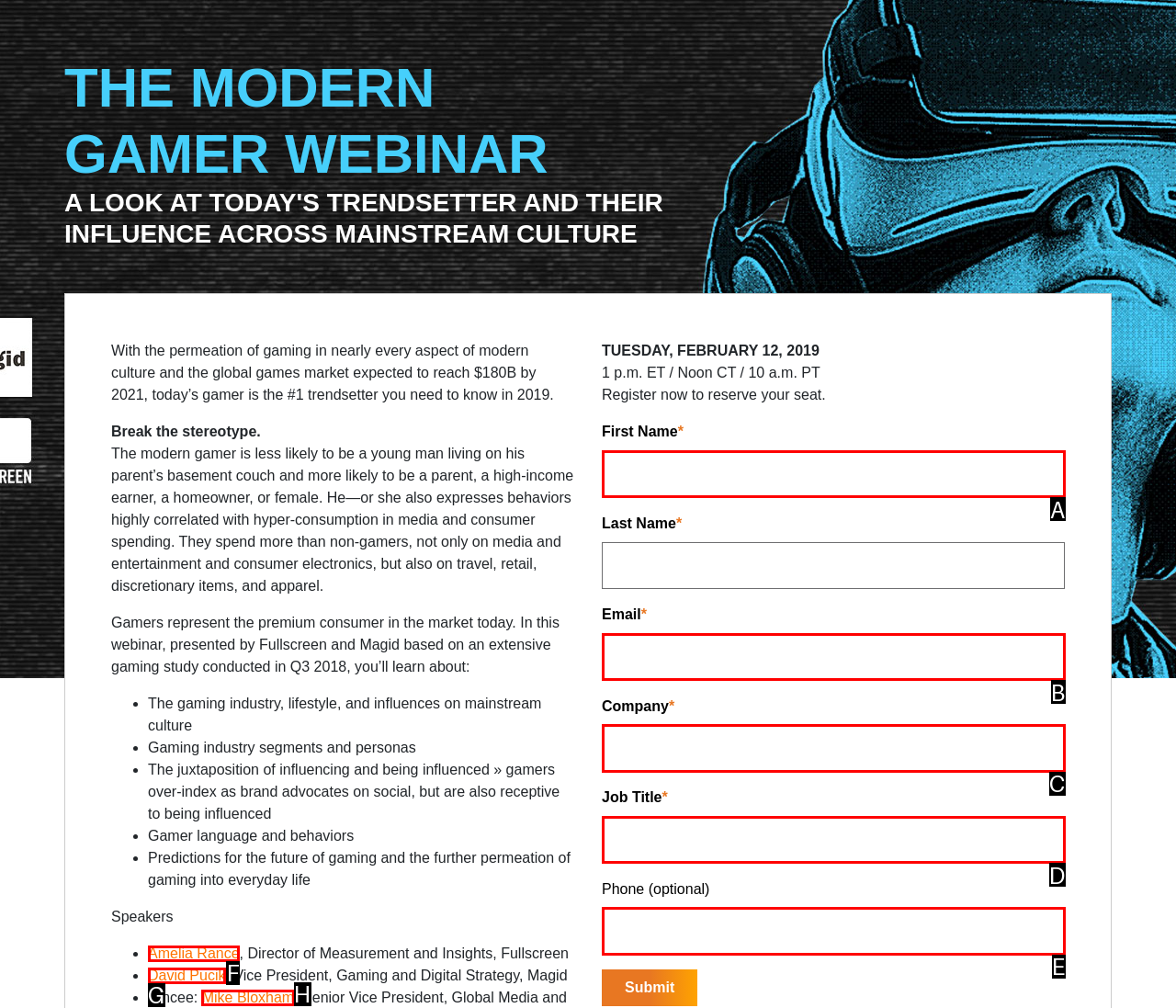Given the description: Save, pick the option that matches best and answer with the corresponding letter directly.

None